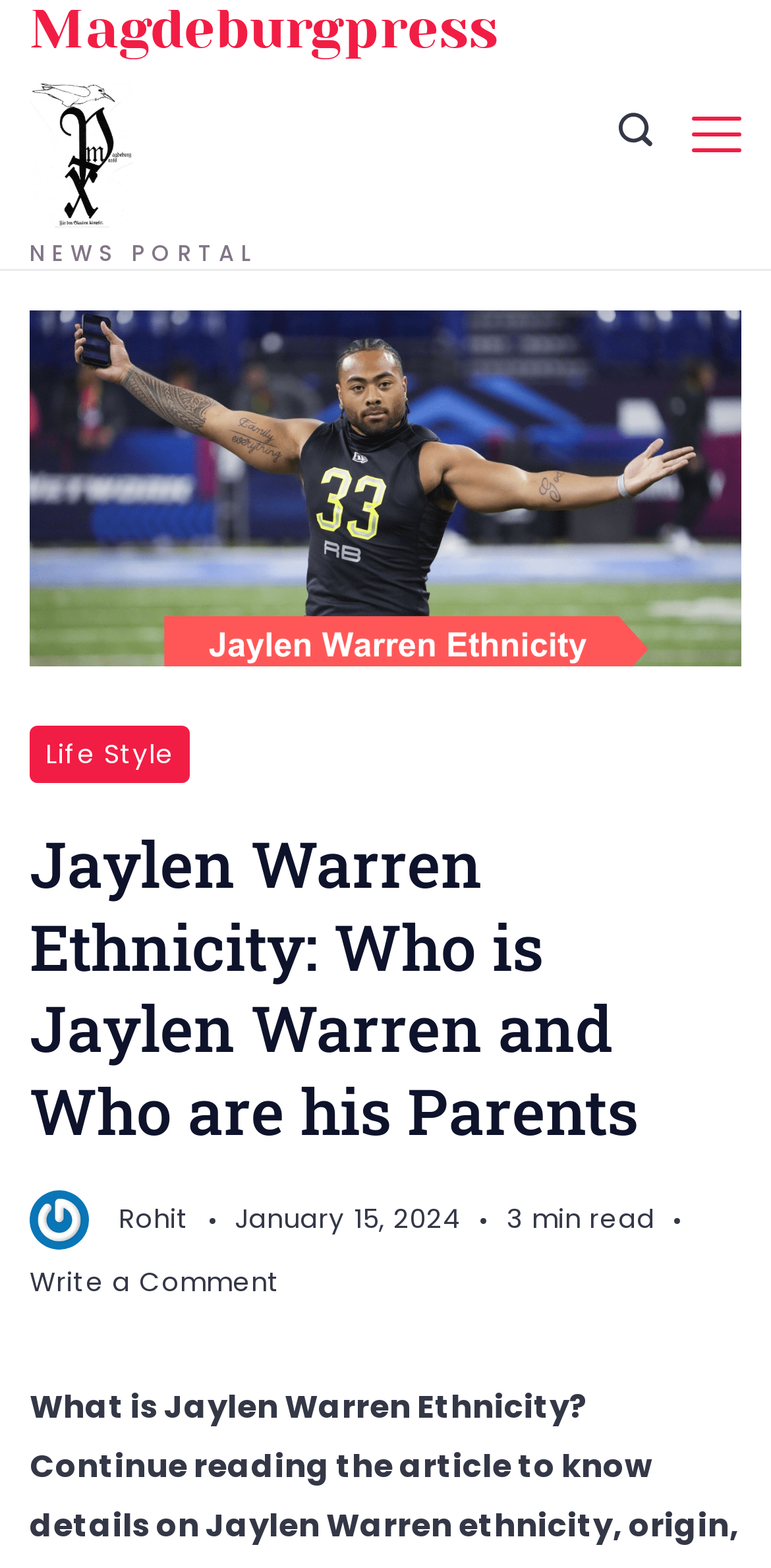Predict the bounding box coordinates for the UI element described as: "Life Style". The coordinates should be four float numbers between 0 and 1, presented as [left, top, right, bottom].

[0.038, 0.462, 0.246, 0.499]